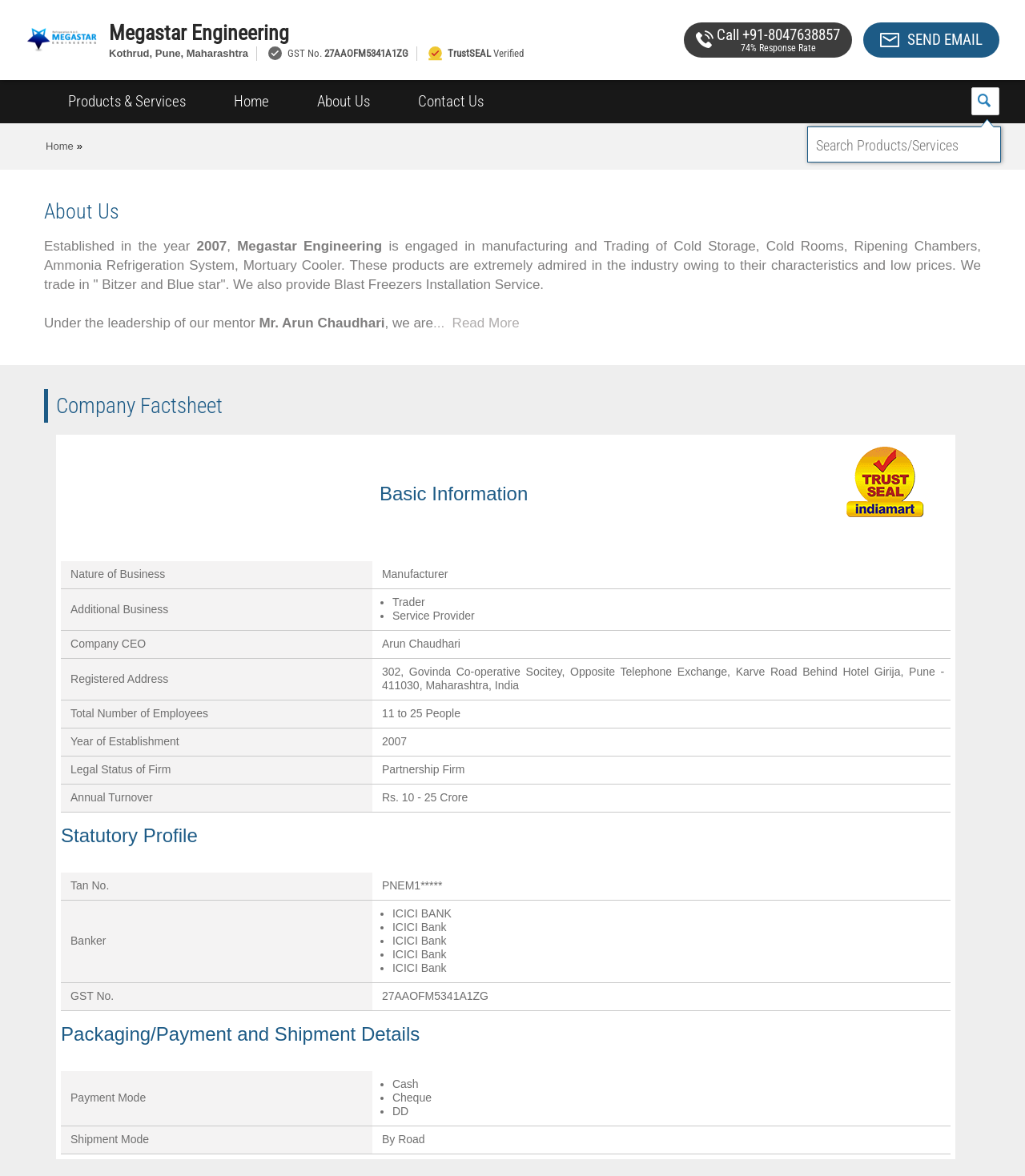Generate a thorough caption that explains the contents of the webpage.

The webpage is about Megastar Engineering, a manufacturer of modular cold rooms, fish cold storage, fruit ripening chambers, cold storage plants, and freezers, refrigerators, and chillers. At the top, there is a logo of Megastar Engineering, accompanied by a heading with the company name and a link to the homepage. Below this, there is a section with the company's GST number, TrustSEAL, and a verified badge. 

On the top-right corner, there is a call-to-action button to send an email and a phone number with a 74% response rate. Below this, there is a navigation menu with links to Products & Services, Home, About Us, and Contact Us. 

The main content of the page is divided into two sections. The first section is about the company's history, stating that it was established in 2007 and is engaged in manufacturing and trading of various products. The company's leadership and mission are also mentioned. 

The second section is a company factsheet, which provides detailed information about the company's basic information, statutory profile, packaging/payment and shipment details. This section is presented in a table format, with rows and columns containing information about the company's nature of business, CEO, registered address, total number of employees, year of establishment, legal status of the firm, and annual turnover.